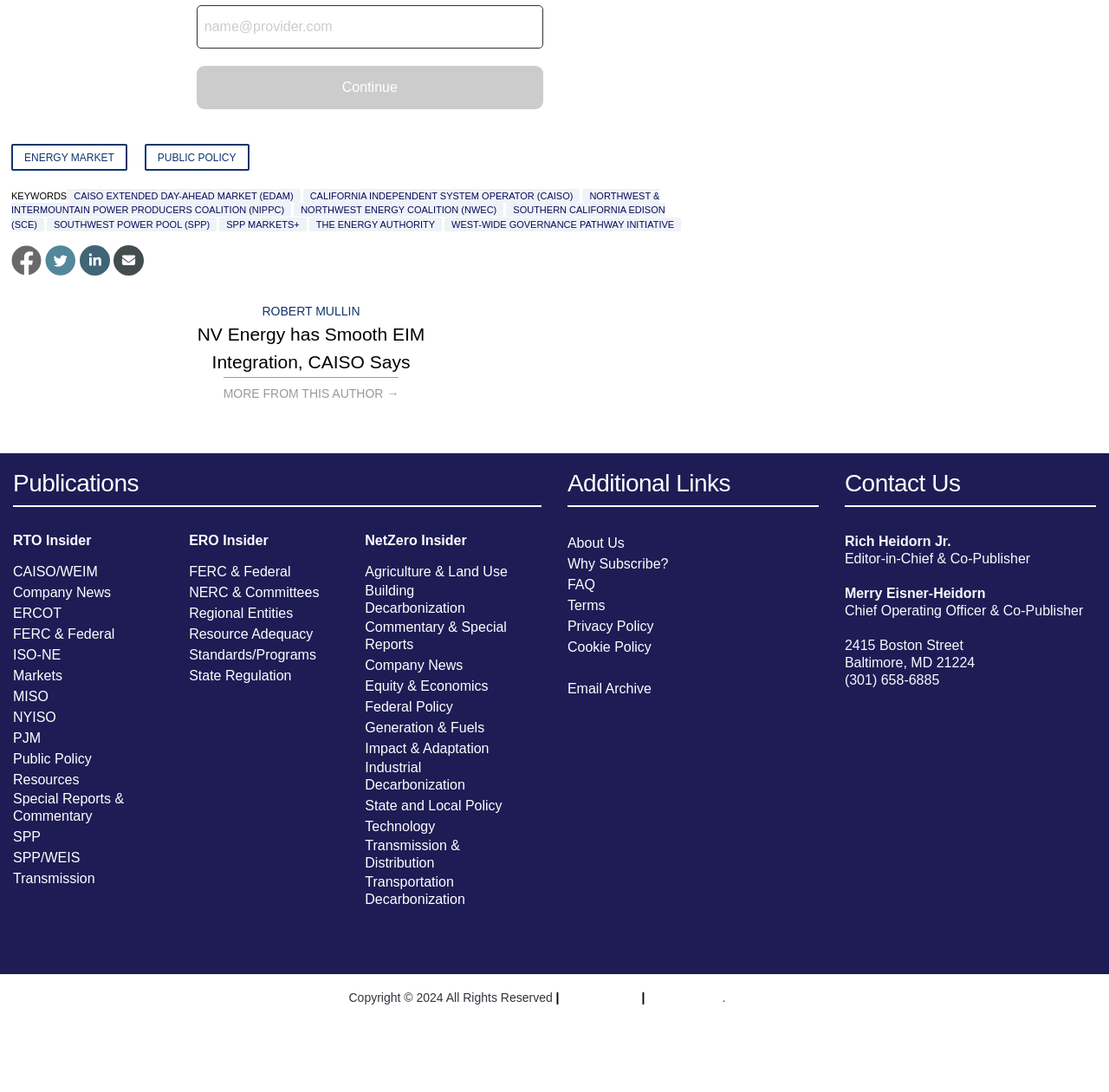Please find the bounding box coordinates (top-left x, top-left y, bottom-right x, bottom-right y) in the screenshot for the UI element described as follows: Southern California Edison (SCE)

[0.01, 0.186, 0.6, 0.212]